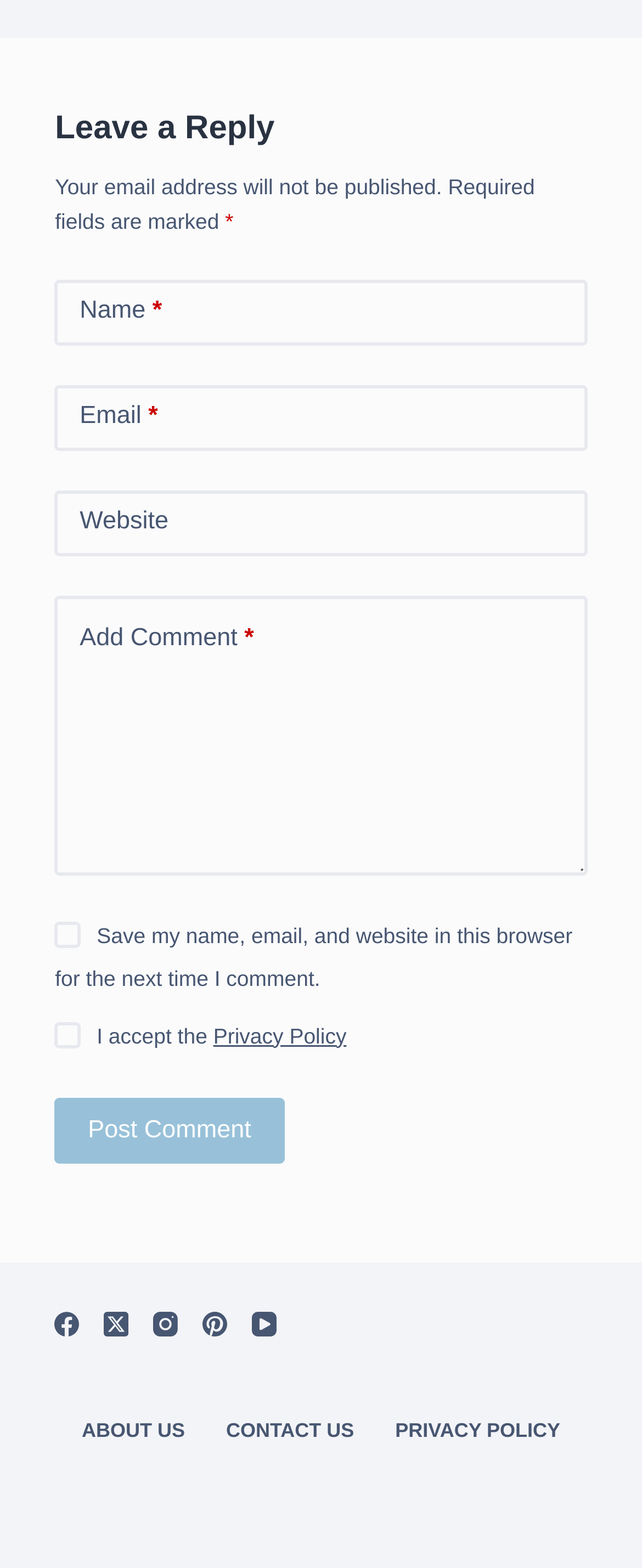How many social media links are there?
Using the visual information from the image, give a one-word or short-phrase answer.

5